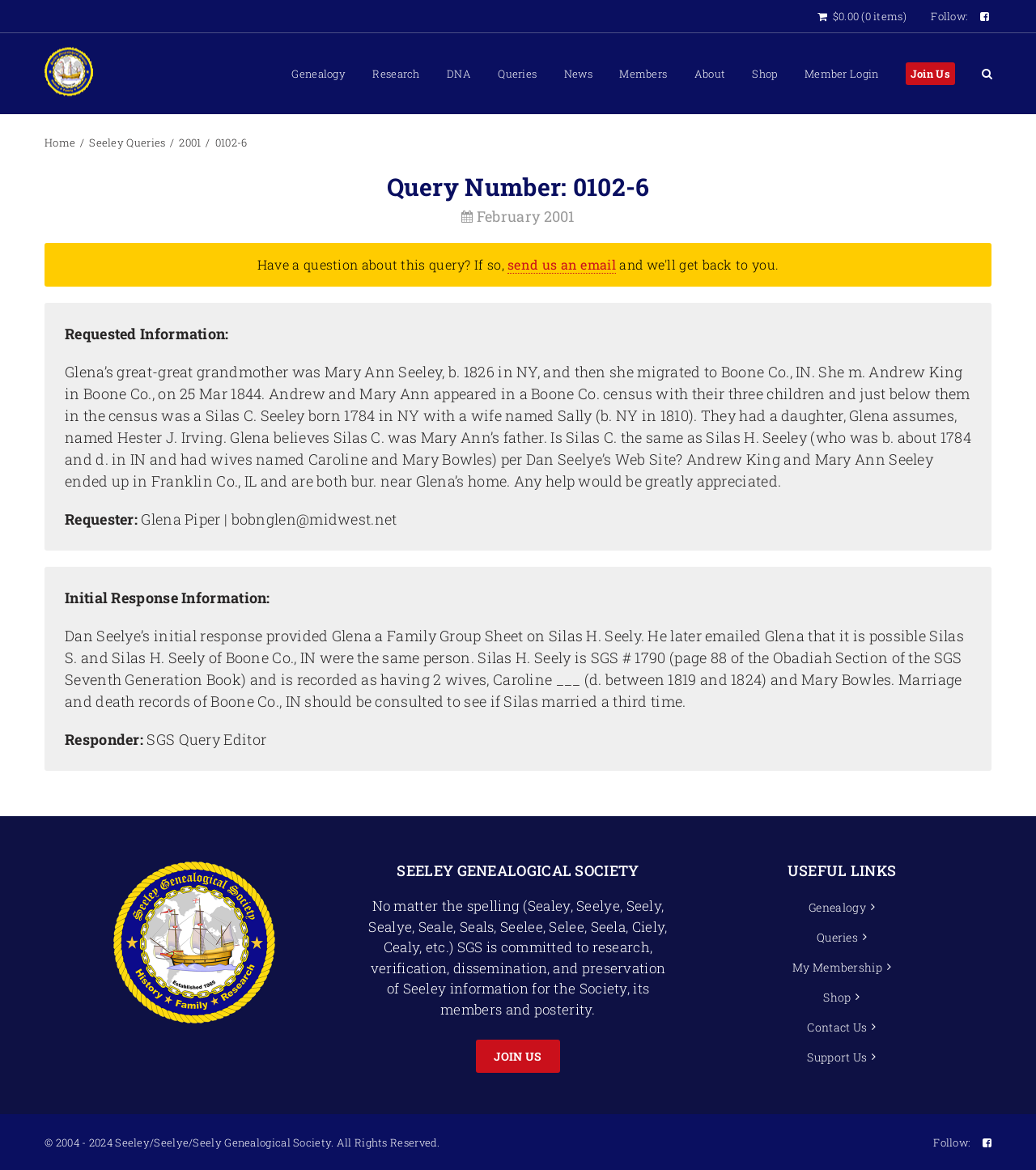Locate the coordinates of the bounding box for the clickable region that fulfills this instruction: "View 'Tags'".

None